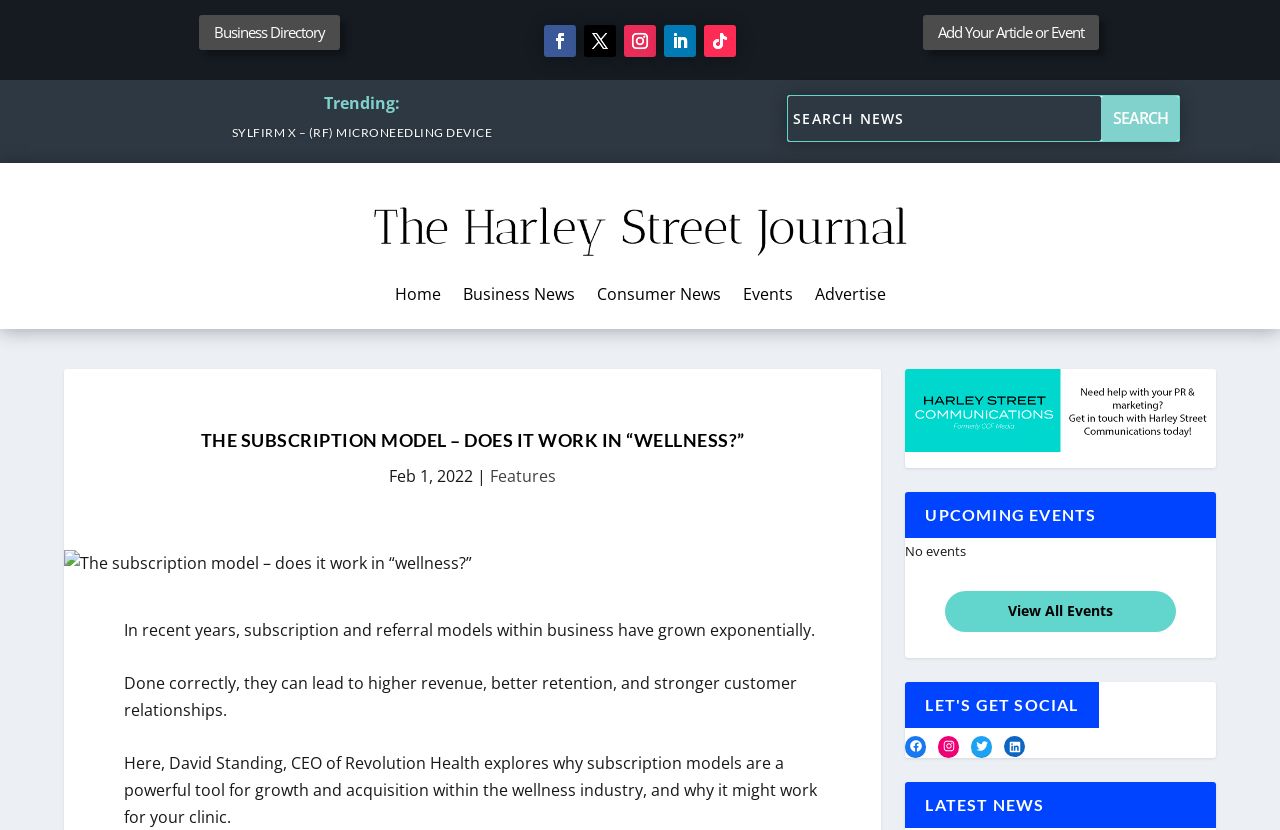Elaborate on the information and visuals displayed on the webpage.

The webpage appears to be an article from "The Harley Street Journal" with the title "THE SUBSCRIPTION MODEL – DOES IT WORK IN “WELLNESS?”". At the top, there is a navigation menu with links to "Home", "Business News", "Consumer News", "Events", and "Advertise". Below the navigation menu, there is a heading with the title of the article, accompanied by a publication date "Feb 1, 2022" and a link to "Features".

The article itself is divided into three paragraphs, discussing the growth of subscription and referral models in business, their benefits, and how they can be applied to the wellness industry. The text is accompanied by an image related to the article.

On the right side of the page, there is a section with trending articles, featuring a heading "Trending:" and a list of links to other articles. Below this section, there is a search bar with a button to search for news.

Further down the page, there is a section with upcoming events, featuring a heading "UPCOMING EVENTS" and a message indicating that there are no events. However, there is a link to "View All Events". Below this section, there is a section with social media links, featuring a heading "LET'S GET SOCIAL" and links to various social media platforms.

At the bottom of the page, there is a section with the latest news, featuring a heading "LATEST NEWS". There are also several advertisements and links to other articles and events throughout the page.